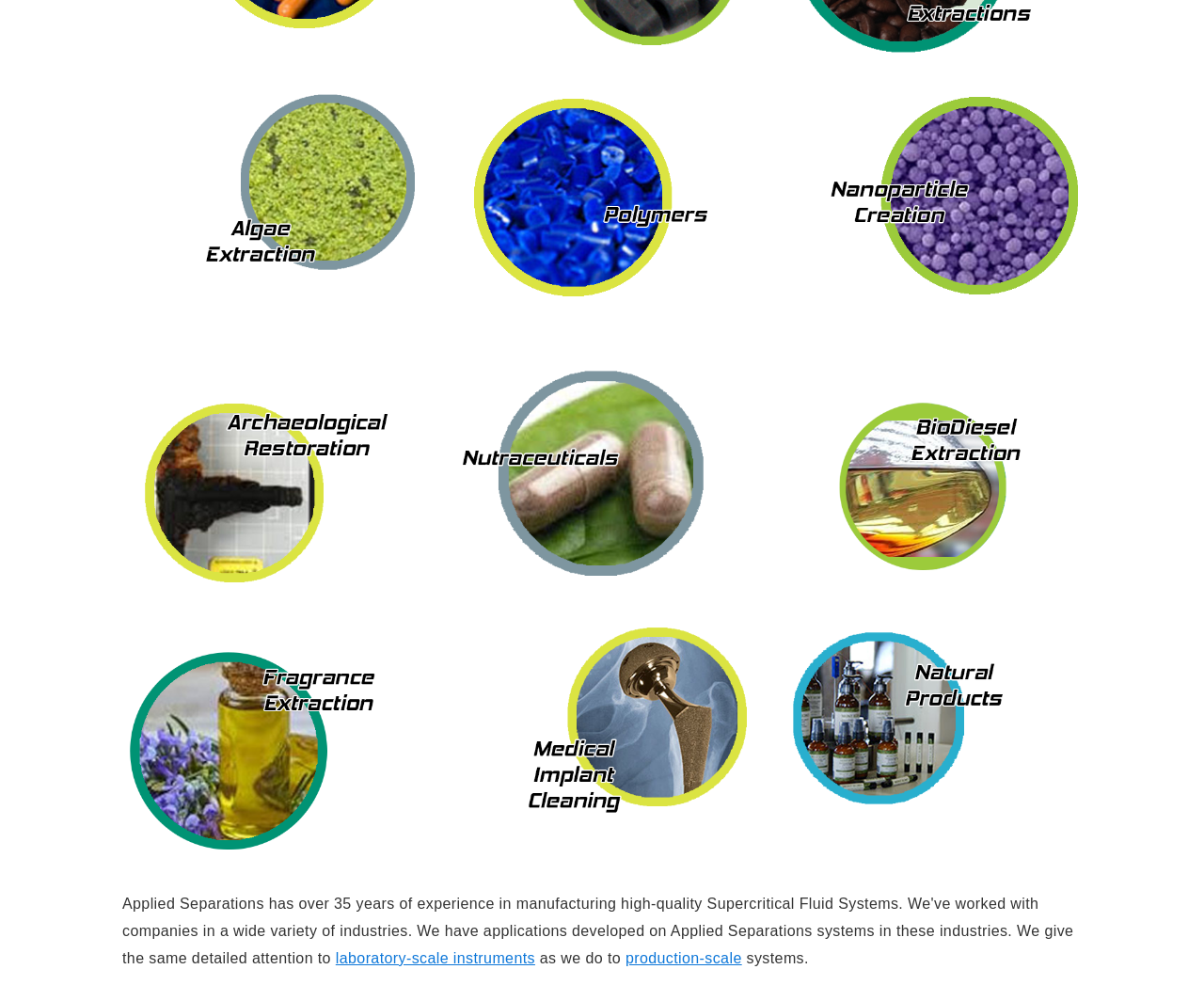Find and provide the bounding box coordinates for the UI element described here: "production-scale". The coordinates should be given as four float numbers between 0 and 1: [left, top, right, bottom].

[0.519, 0.949, 0.616, 0.965]